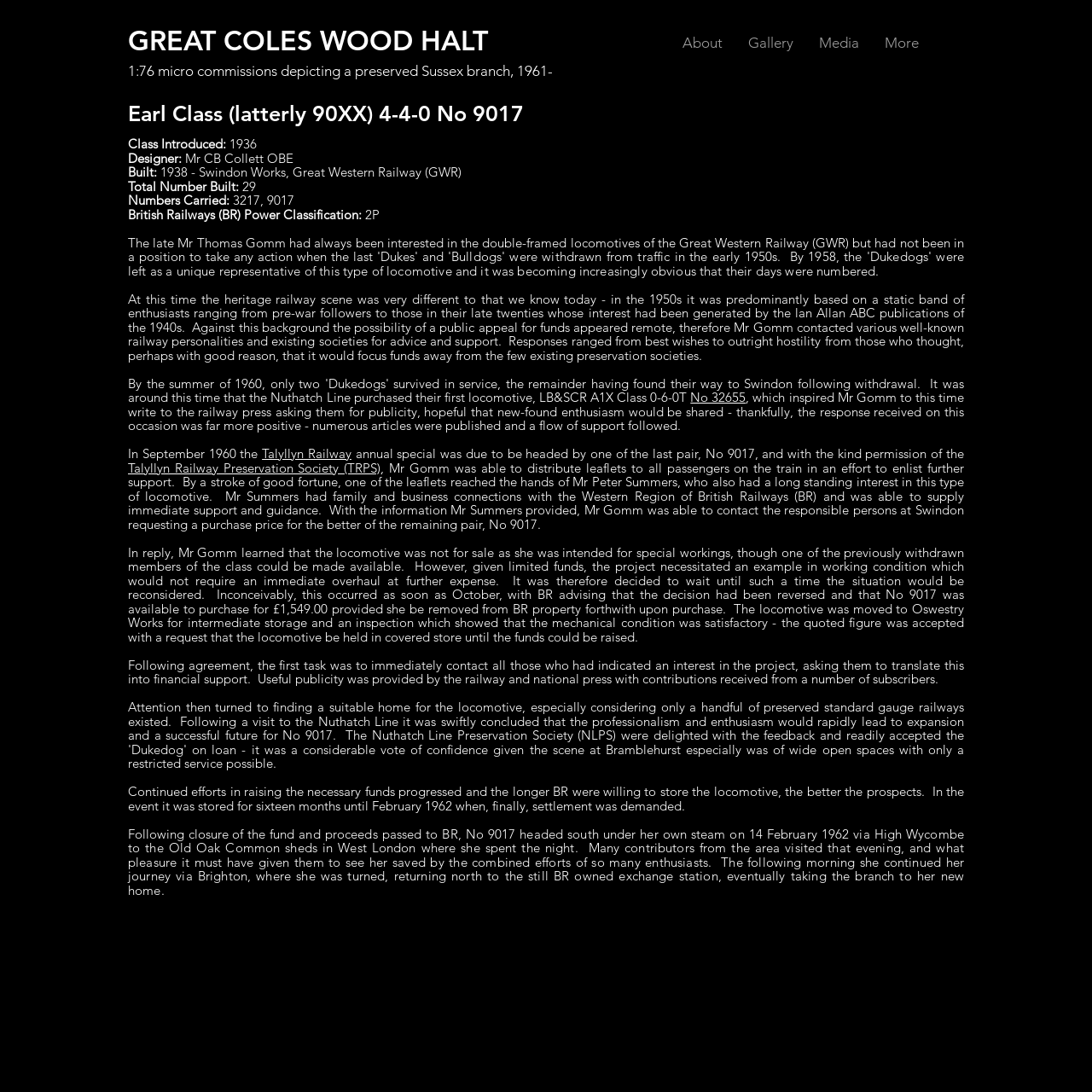Use a single word or phrase to answer the question:
What is the name of the railway halt?

Great Coles Wood Halt